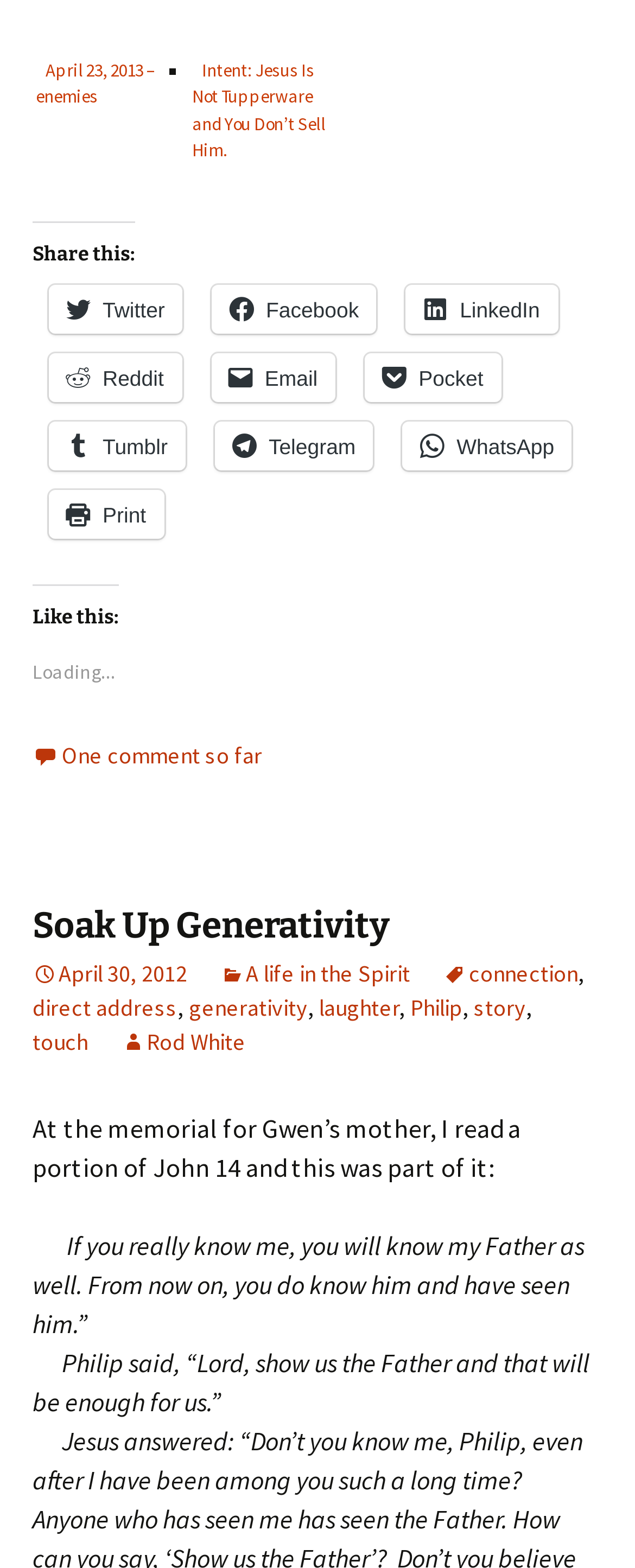Please pinpoint the bounding box coordinates for the region I should click to adhere to this instruction: "Check the post with one comment".

[0.051, 0.472, 0.413, 0.491]